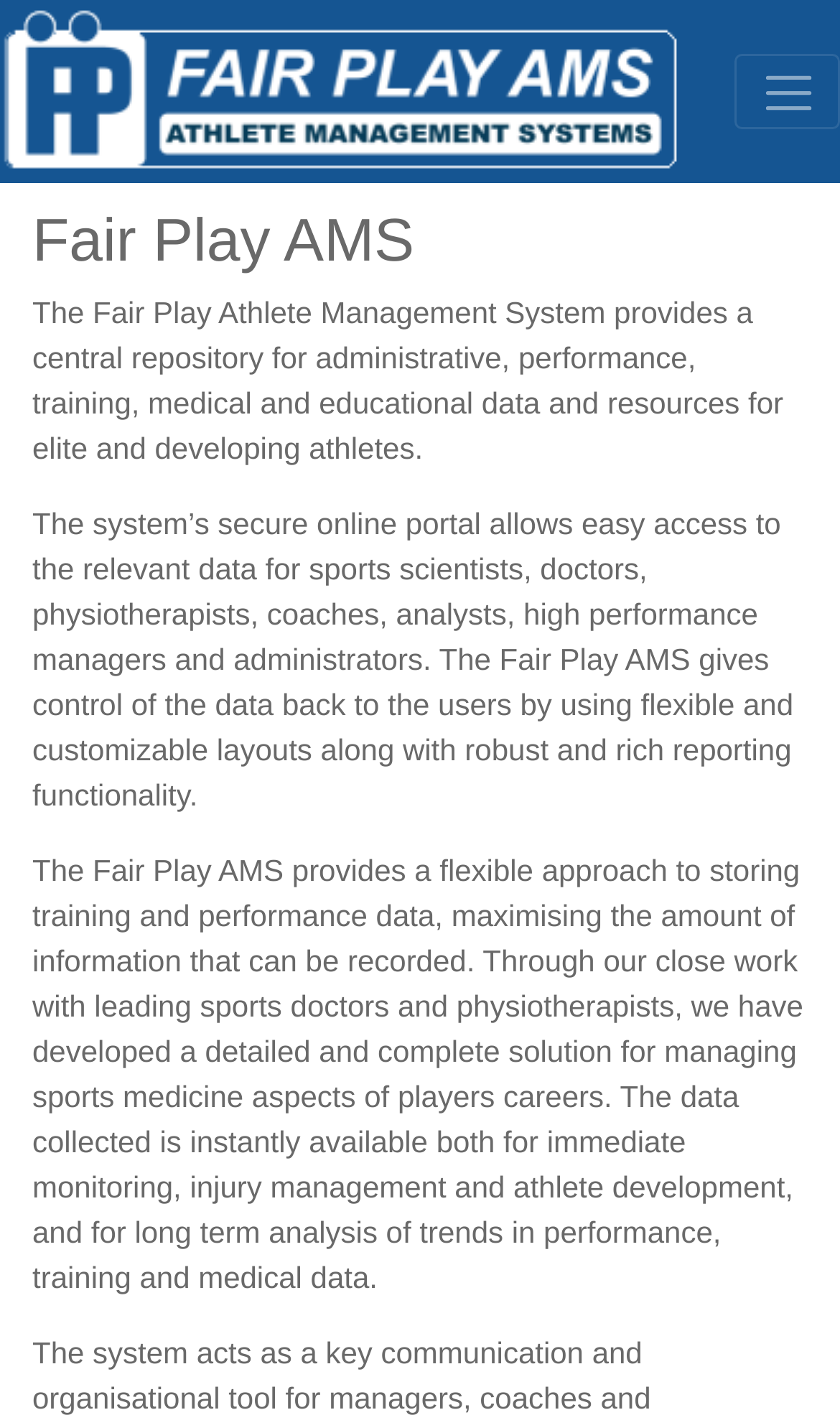What is the scope of data analysis in Fair Play AMS?
Refer to the image and provide a detailed answer to the question.

The webpage mentions that the data collected is instantly available for immediate monitoring, injury management, and athlete development, and for long-term analysis of trends in performance, training, and medical data, indicating that the scope of data analysis in Fair Play AMS includes long-term analysis.